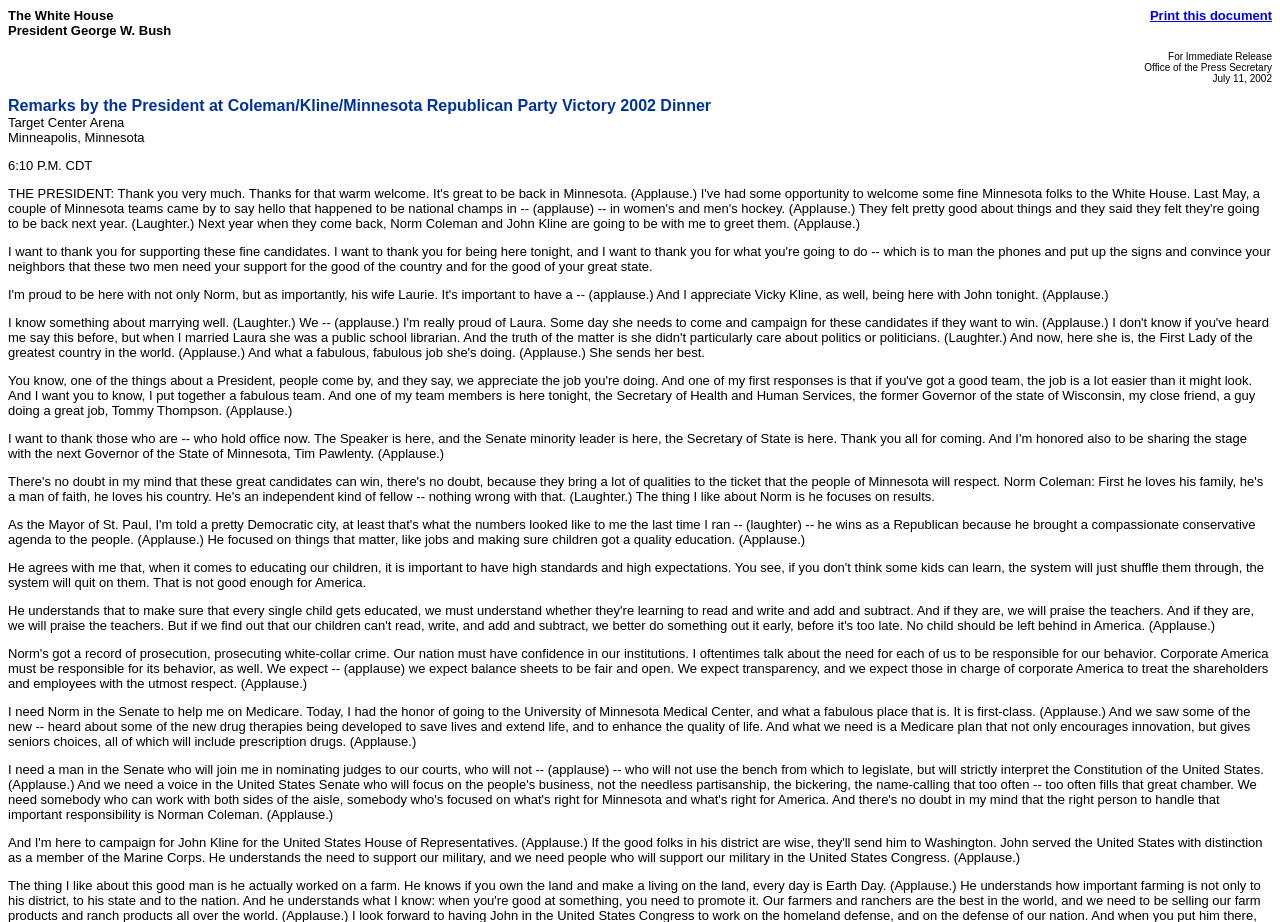Where did the President give the remarks?
Based on the image, answer the question with a single word or brief phrase.

Target Center Arena, Minneapolis, Minnesota